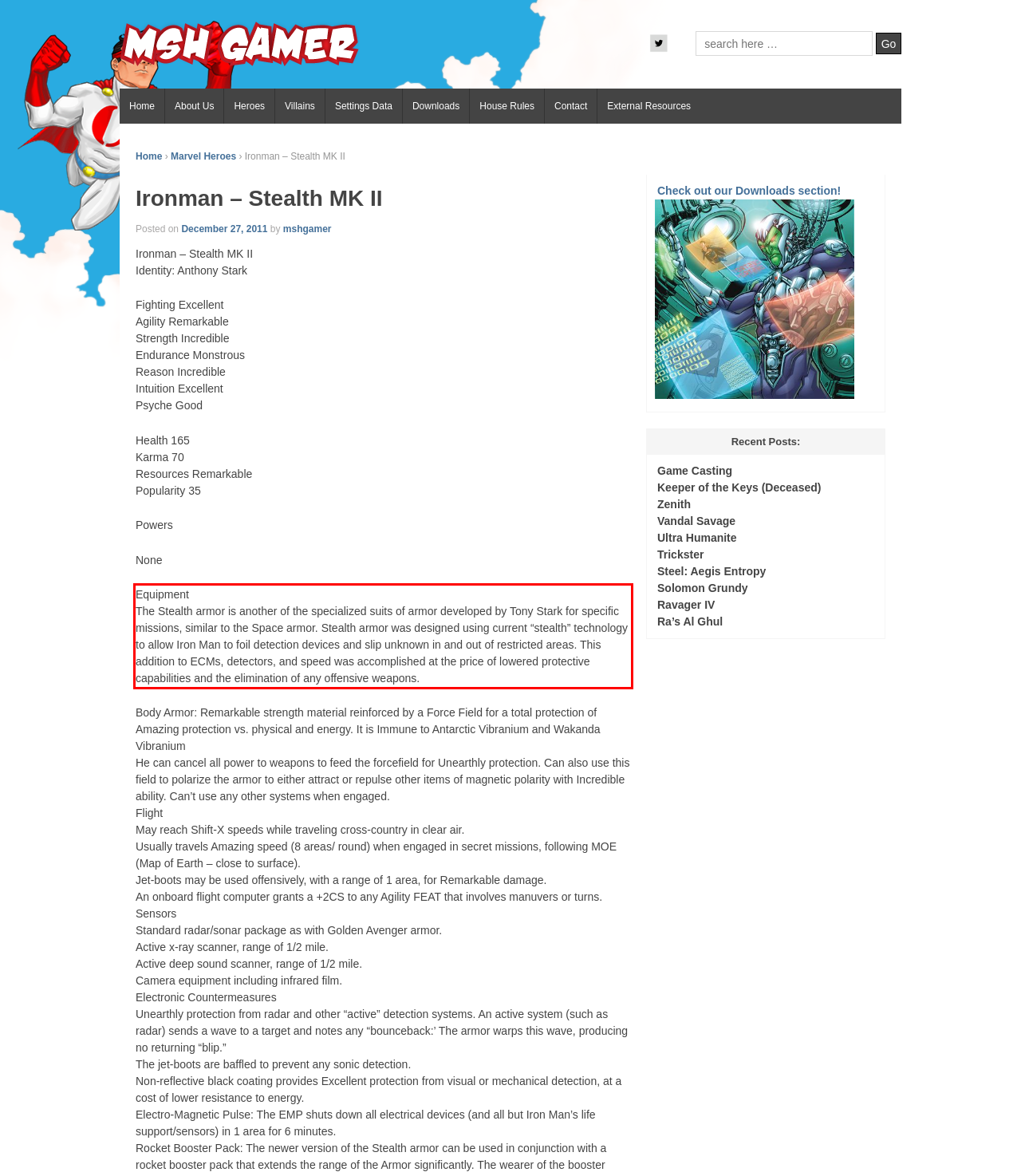Using the webpage screenshot, recognize and capture the text within the red bounding box.

Equipment The Stealth armor is another of the specialized suits of armor developed by Tony Stark for specific missions, similar to the Space armor. Stealth armor was designed using current “stealth” technology to allow Iron Man to foil detection devices and slip unknown in and out of restricted areas. This addition to ECMs, detectors, and speed was accomplished at the price of lowered protective capabilities and the elimination of any offensive weapons.